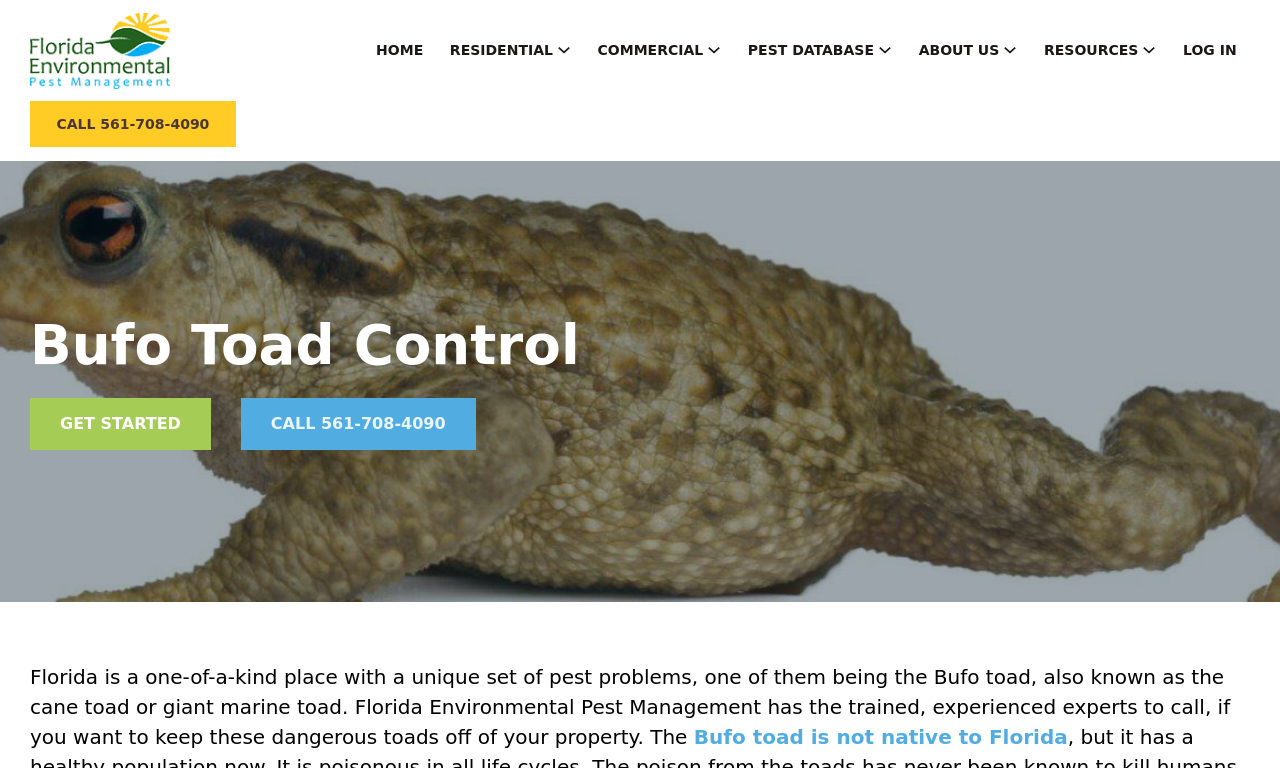Can you find the bounding box coordinates for the element that needs to be clicked to execute this instruction: "Learn about Bufo toad"? The coordinates should be given as four float numbers between 0 and 1, i.e., [left, top, right, bottom].

[0.542, 0.944, 0.834, 0.975]